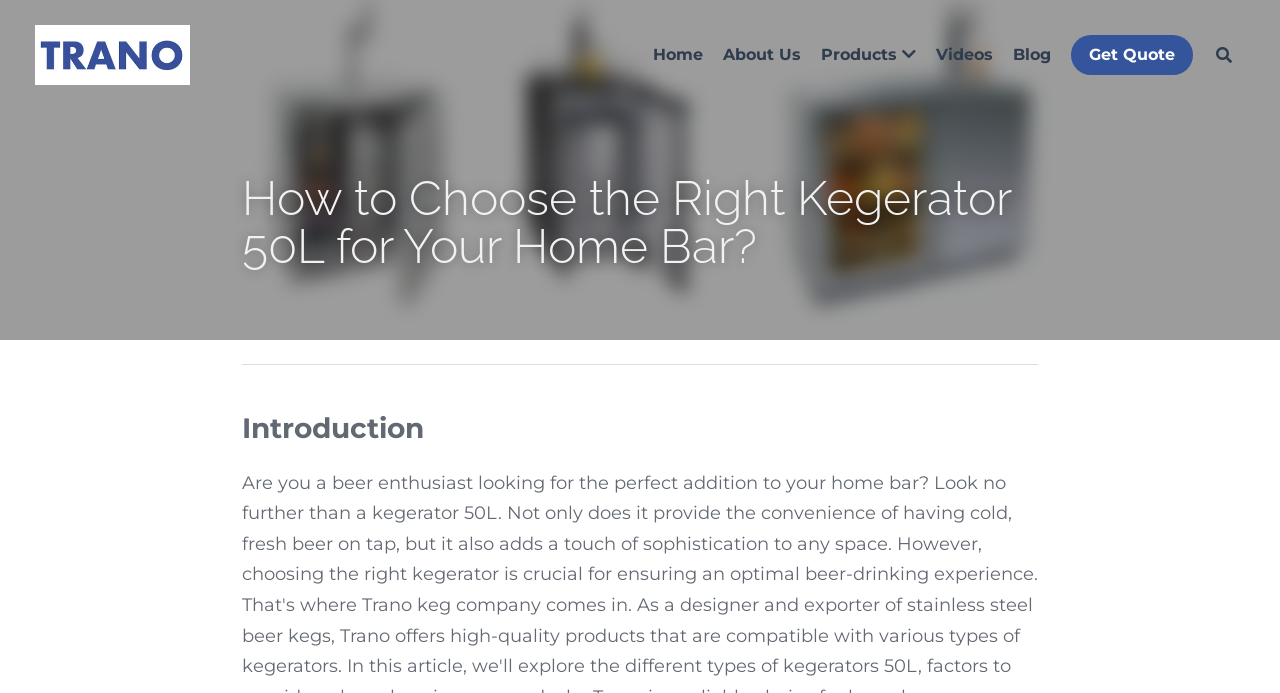Using the description: "aria-label="image link"", determine the UI element's bounding box coordinates. Ensure the coordinates are in the format of four float numbers between 0 and 1, i.e., [left, top, right, bottom].

[0.027, 0.064, 0.149, 0.089]